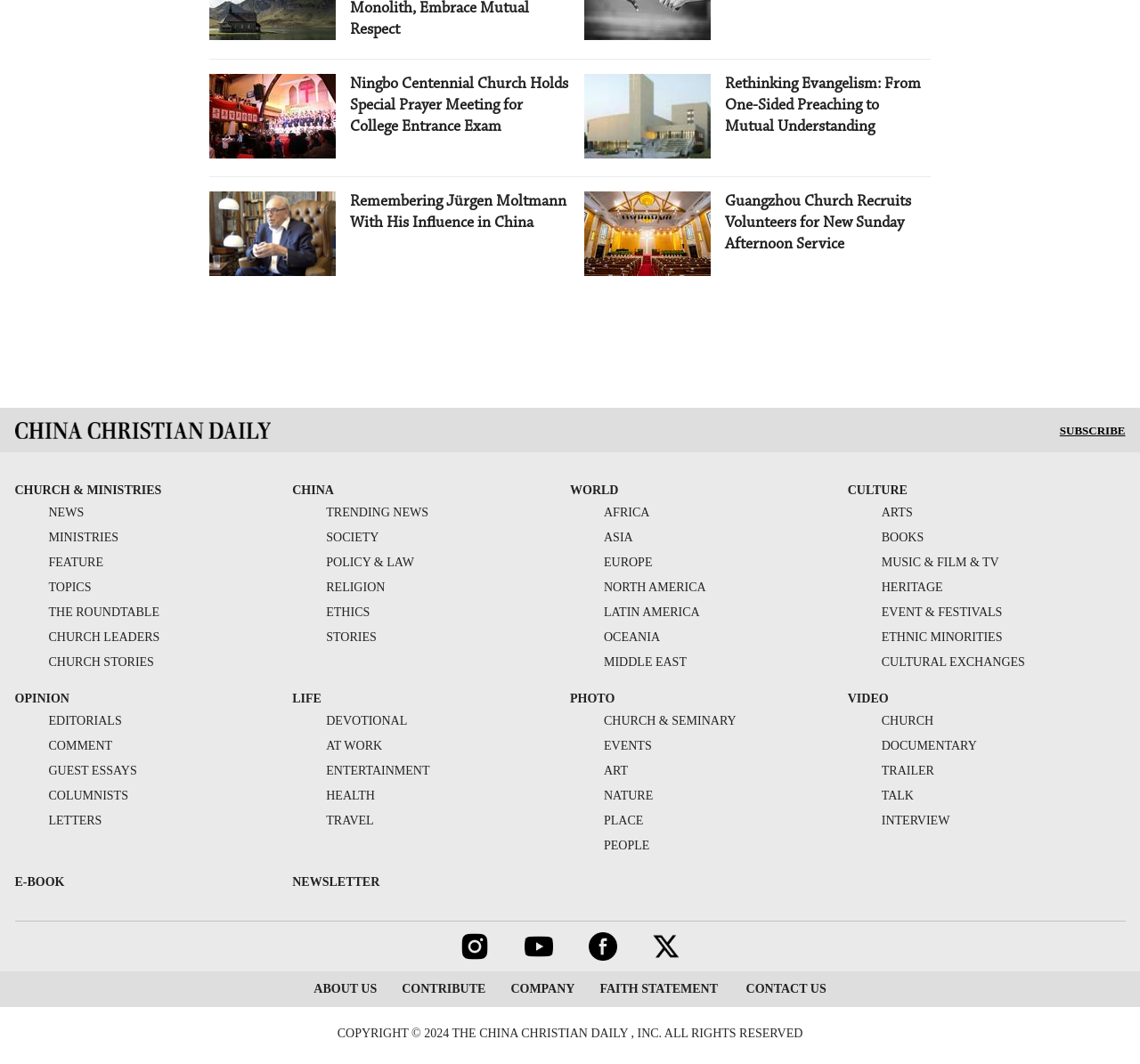Locate the bounding box coordinates of the item that should be clicked to fulfill the instruction: "Browse church and ministries".

[0.013, 0.454, 0.142, 0.467]